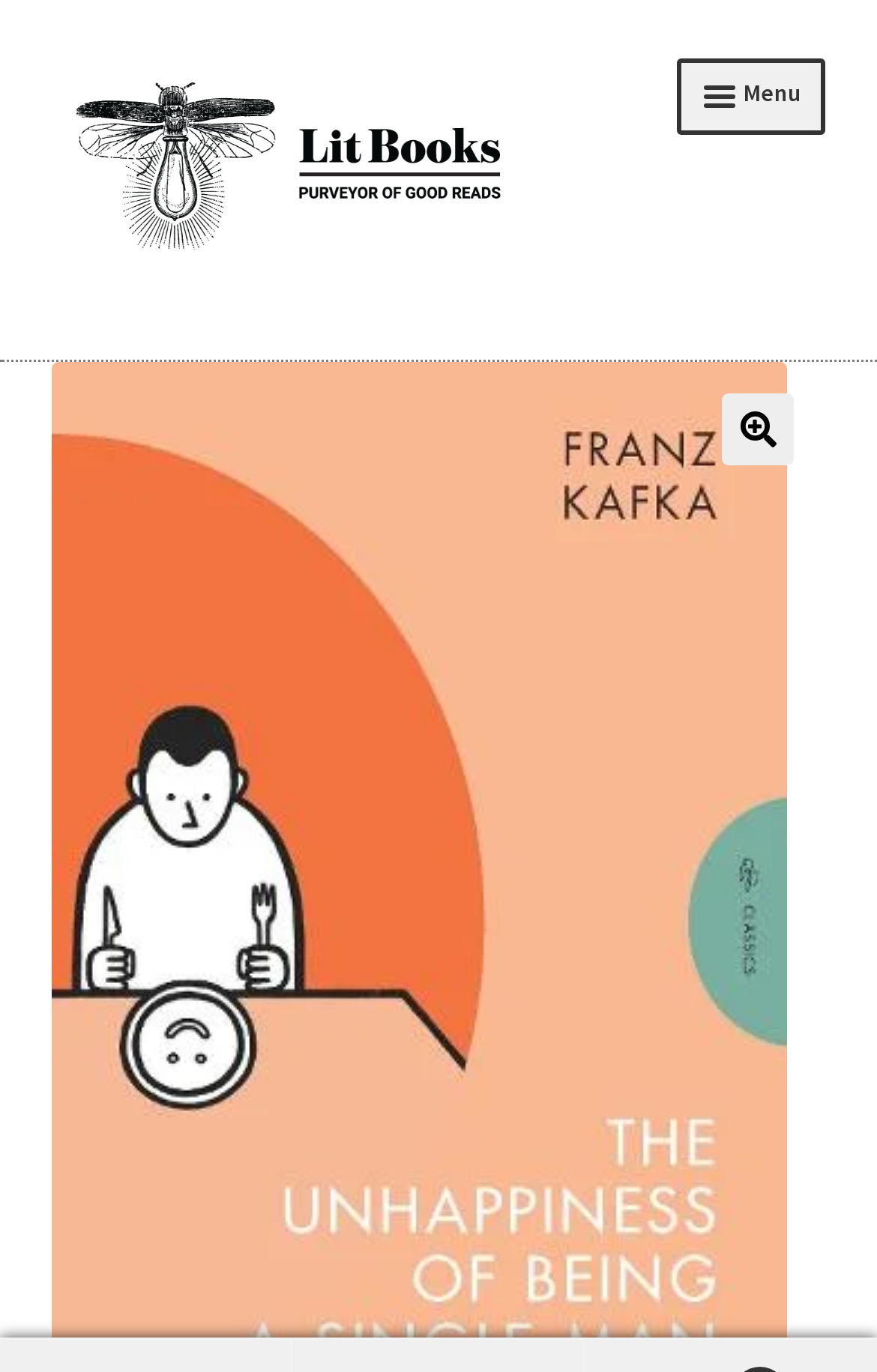How many main navigation links are there? Look at the image and give a one-word or short phrase answer.

5